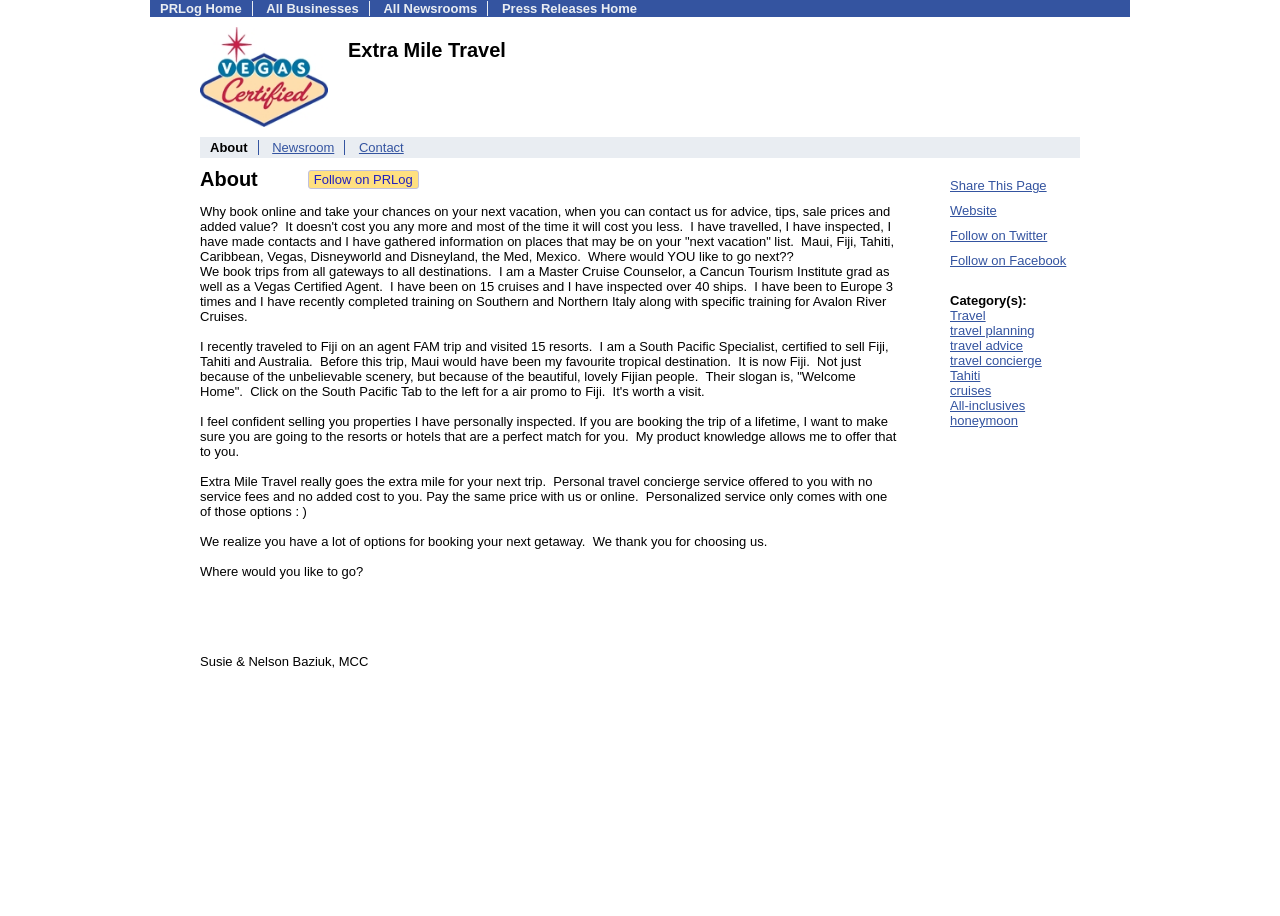Locate the bounding box coordinates of the clickable part needed for the task: "Download y2mate APK".

None